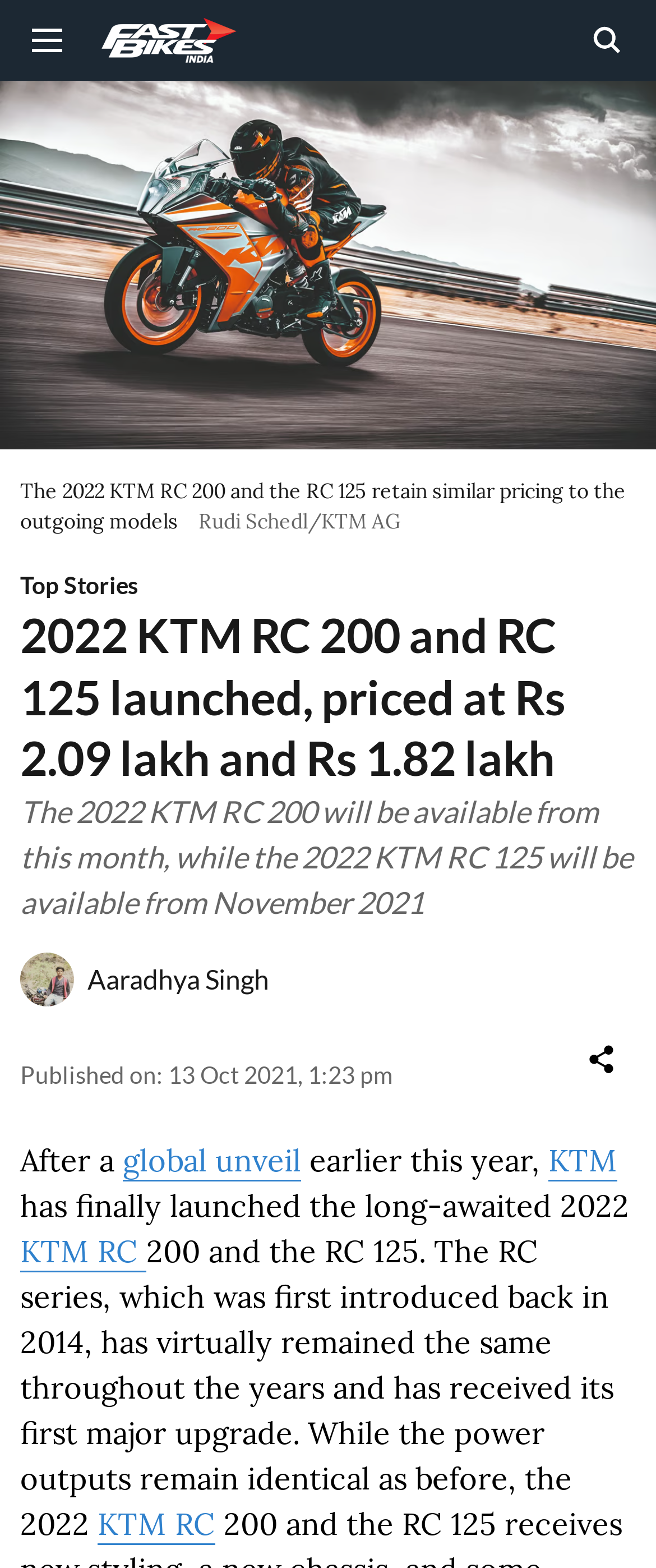Please identify the bounding box coordinates of the area that needs to be clicked to fulfill the following instruction: "Click the logo."

[0.144, 0.009, 0.372, 0.043]